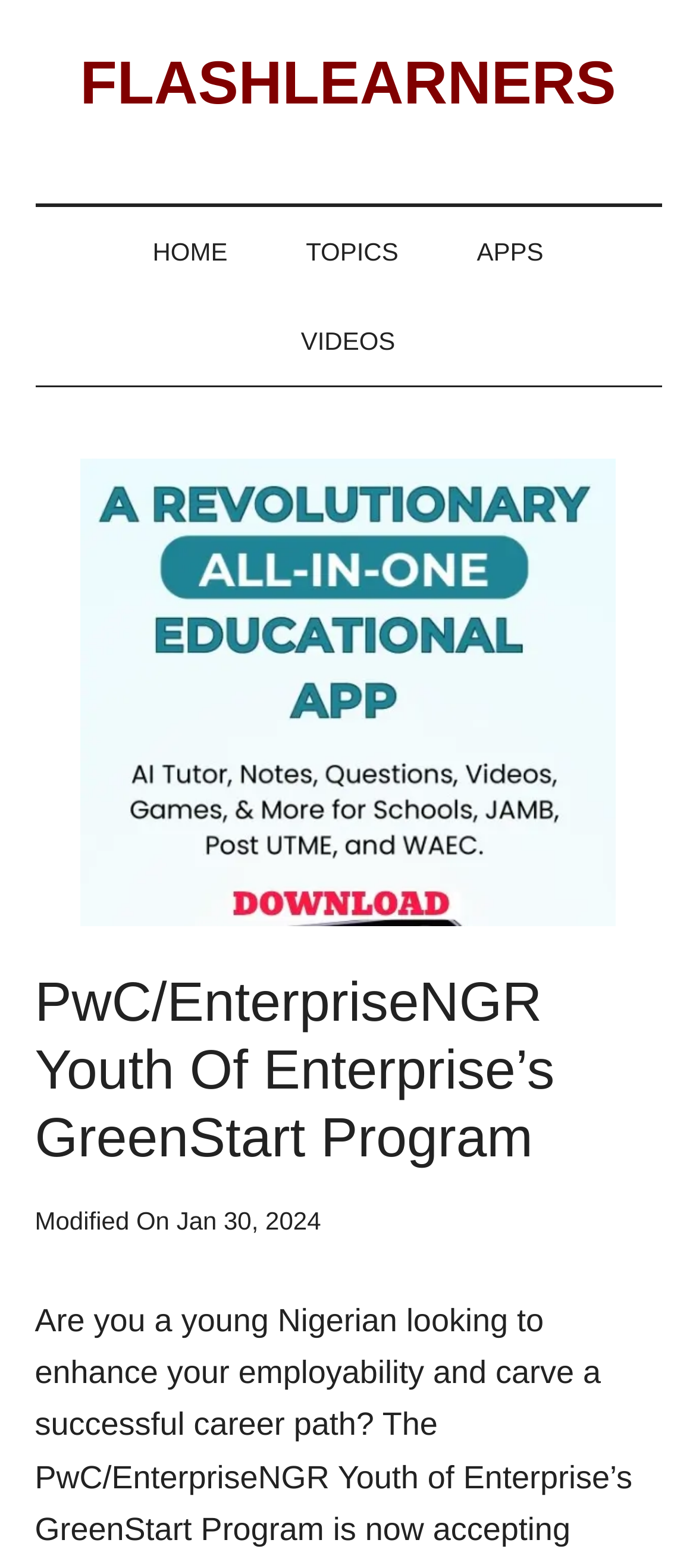Using the provided element description, identify the bounding box coordinates as (top-left x, top-left y, bottom-right x, bottom-right y). Ensure all values are between 0 and 1. Description: Headquarters1000 Woodbury Rd

None